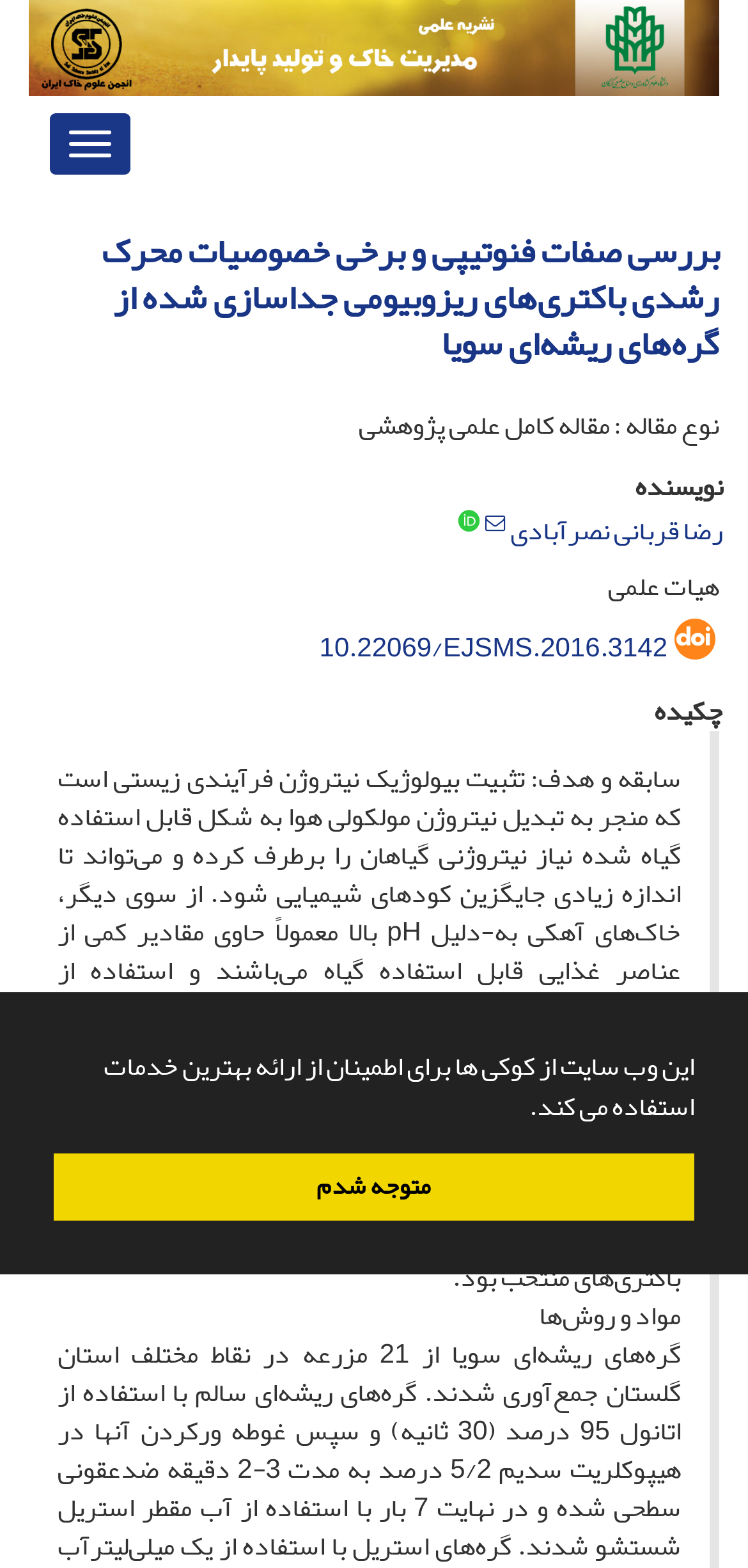Respond with a single word or phrase to the following question:
Who is the author of the article?

Reza Ghorbani Nasrabadi